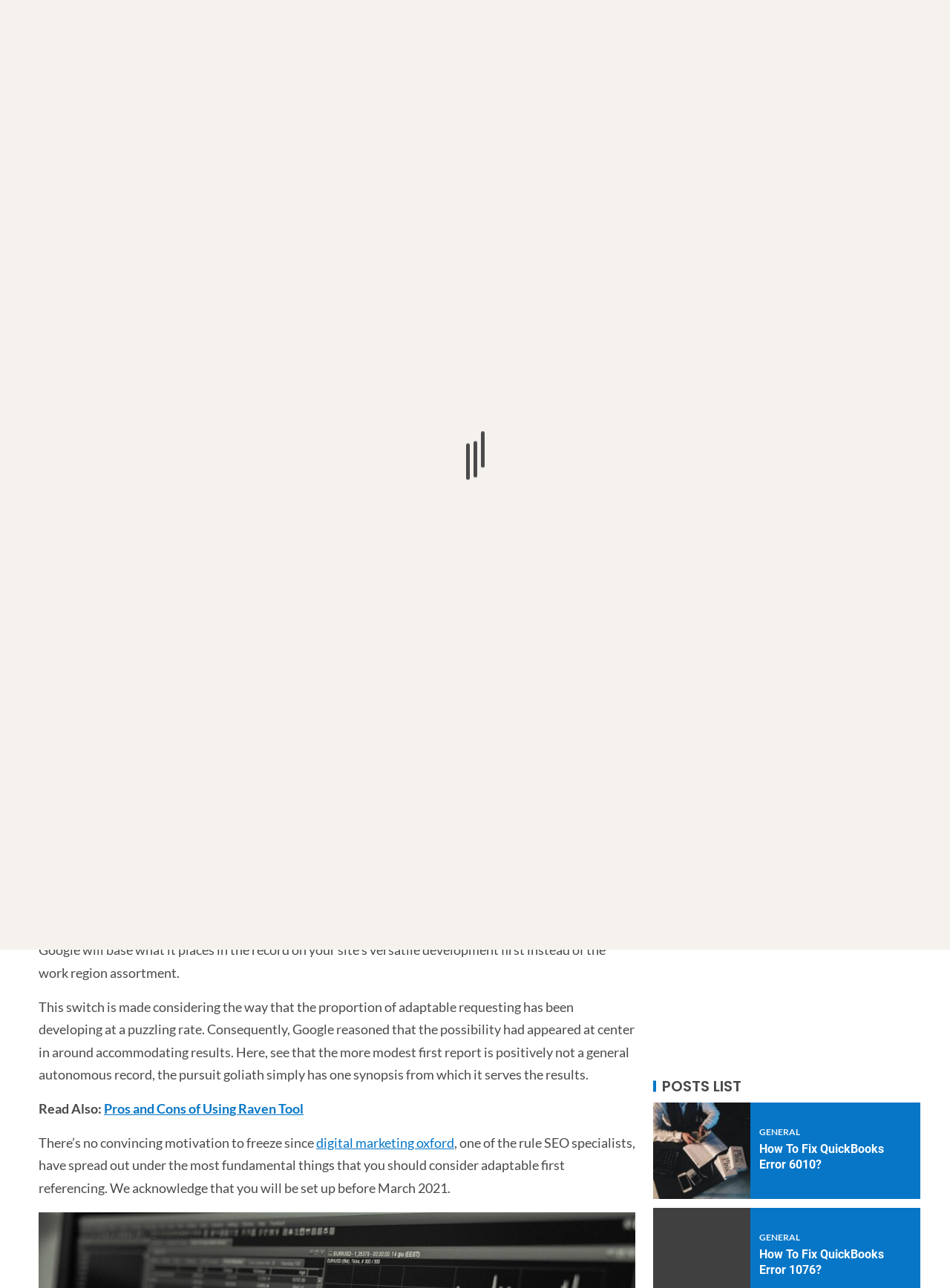Please identify the coordinates of the bounding box that should be clicked to fulfill this instruction: "Click on the 'GENERAL' link".

[0.086, 0.063, 0.134, 0.074]